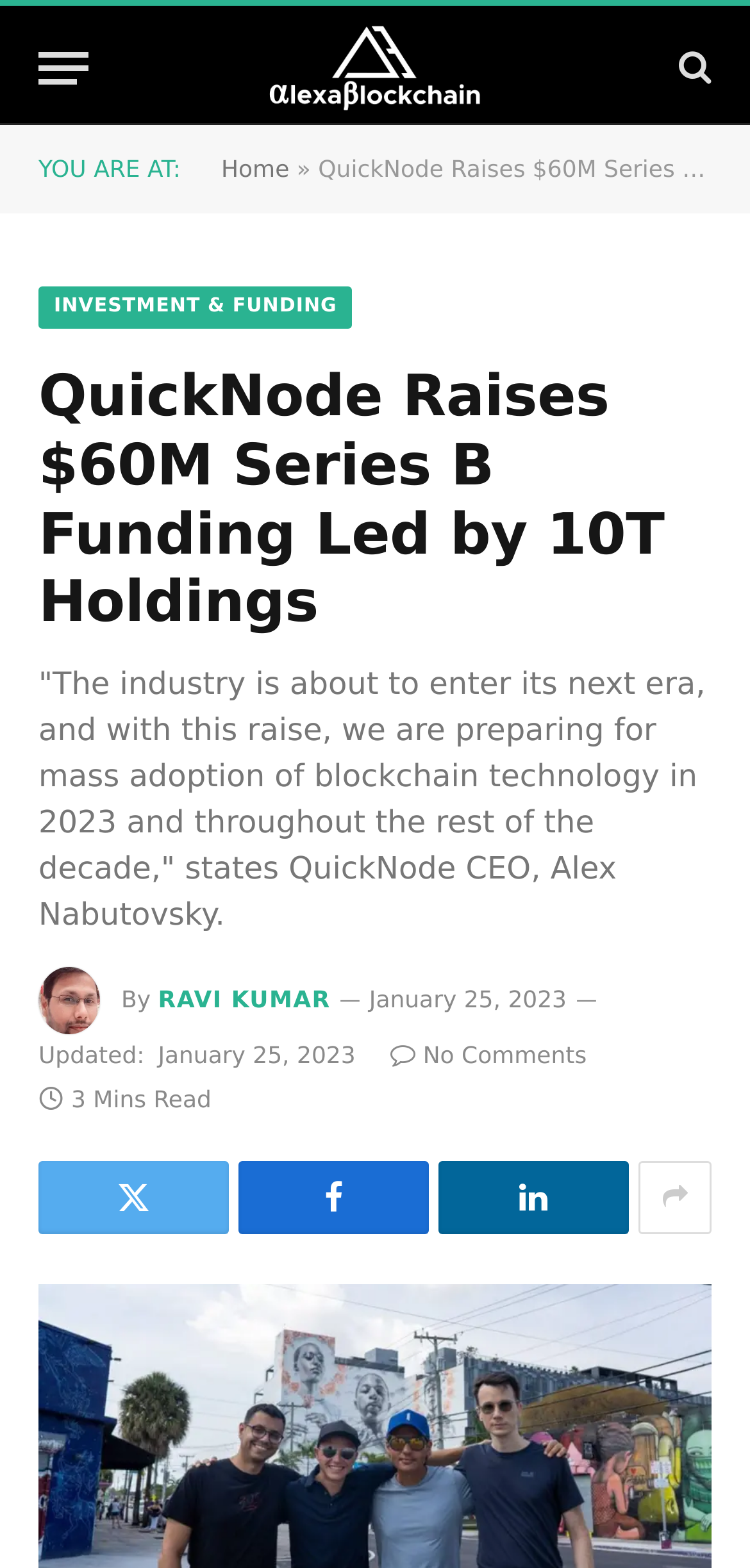Please identify the bounding box coordinates of where to click in order to follow the instruction: "Read more about INVESTMENT & FUNDING".

[0.051, 0.183, 0.47, 0.21]